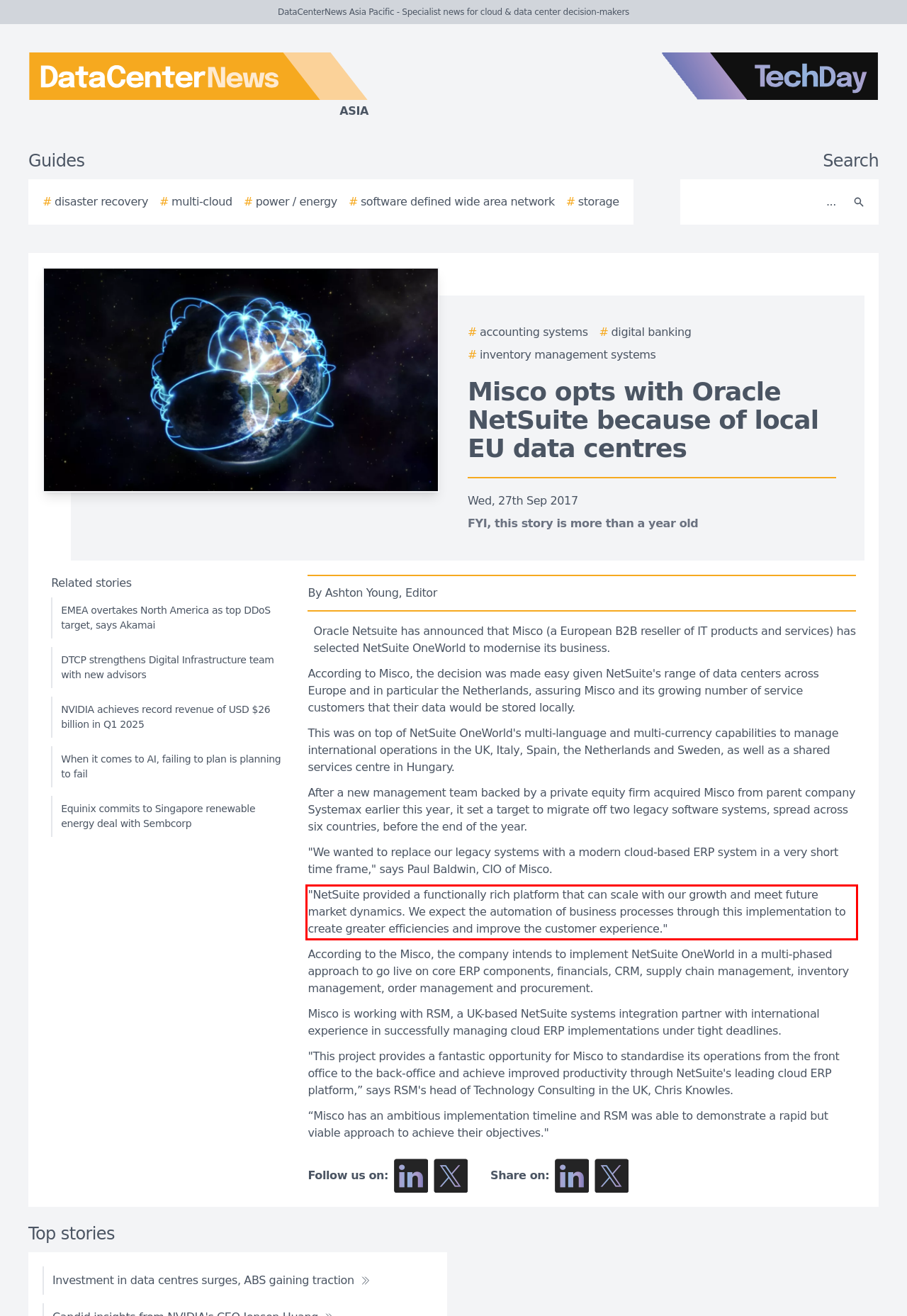Identify and extract the text within the red rectangle in the screenshot of the webpage.

"NetSuite provided a functionally rich platform that can scale with our growth and meet future market dynamics. We expect the automation of business processes through this implementation to create greater efficiencies and improve the customer experience."